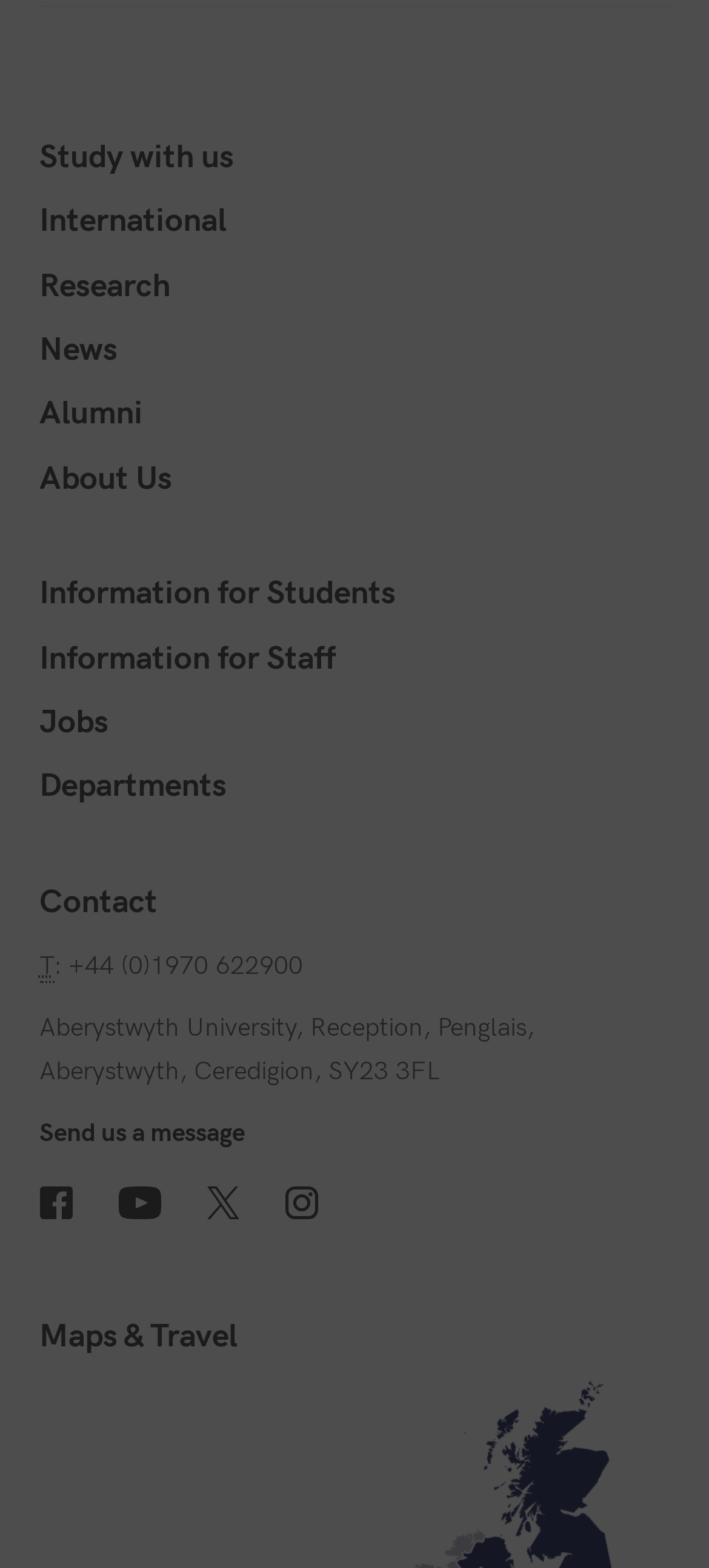Kindly determine the bounding box coordinates for the area that needs to be clicked to execute this instruction: "Get directions with Maps & Travel".

[0.056, 0.838, 0.335, 0.863]